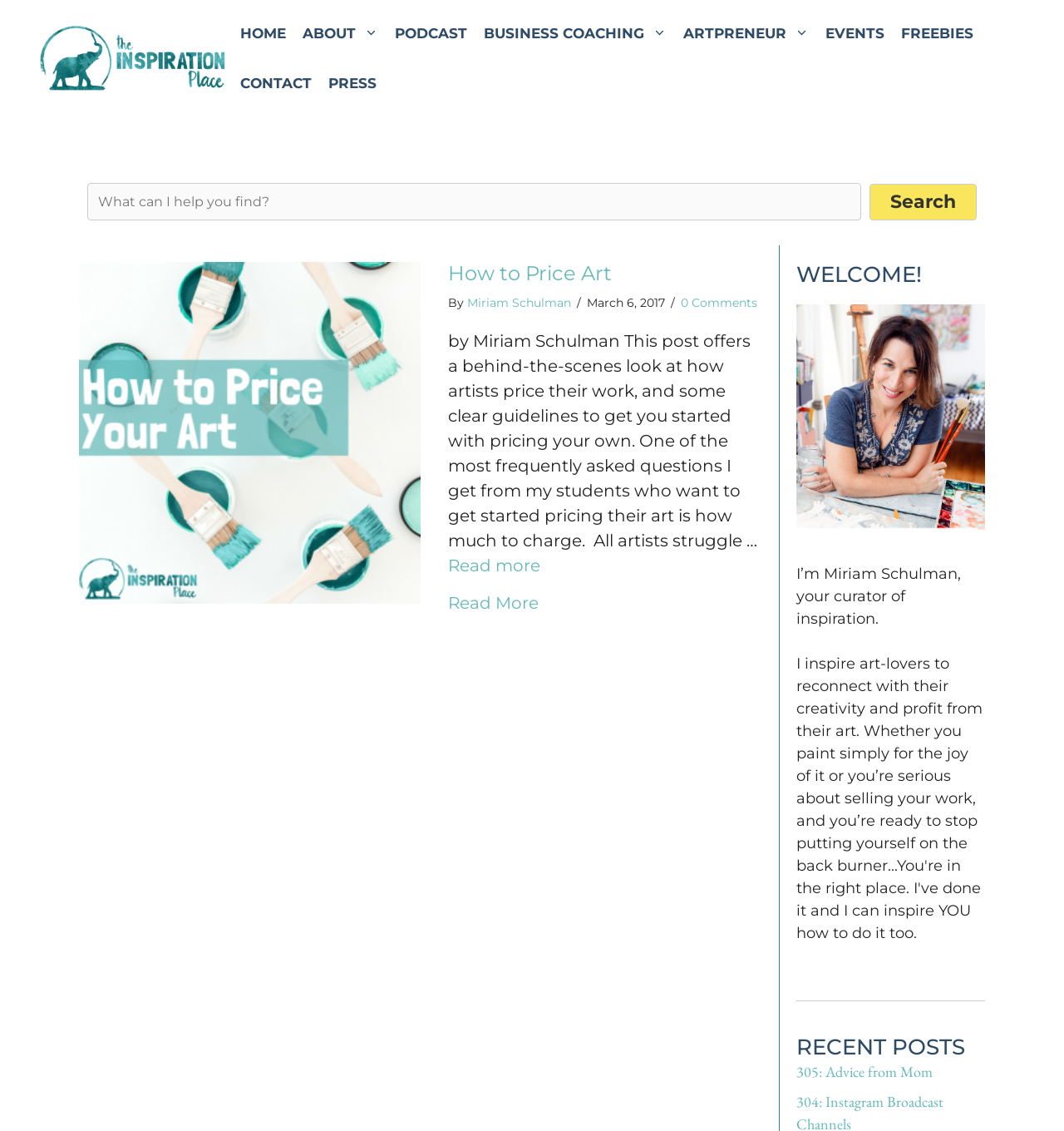Locate the UI element described by Business Coaching in the provided webpage screenshot. Return the bounding box coordinates in the format (top-left x, top-left y, bottom-right x, bottom-right y), ensuring all values are between 0 and 1.

[0.447, 0.007, 0.634, 0.051]